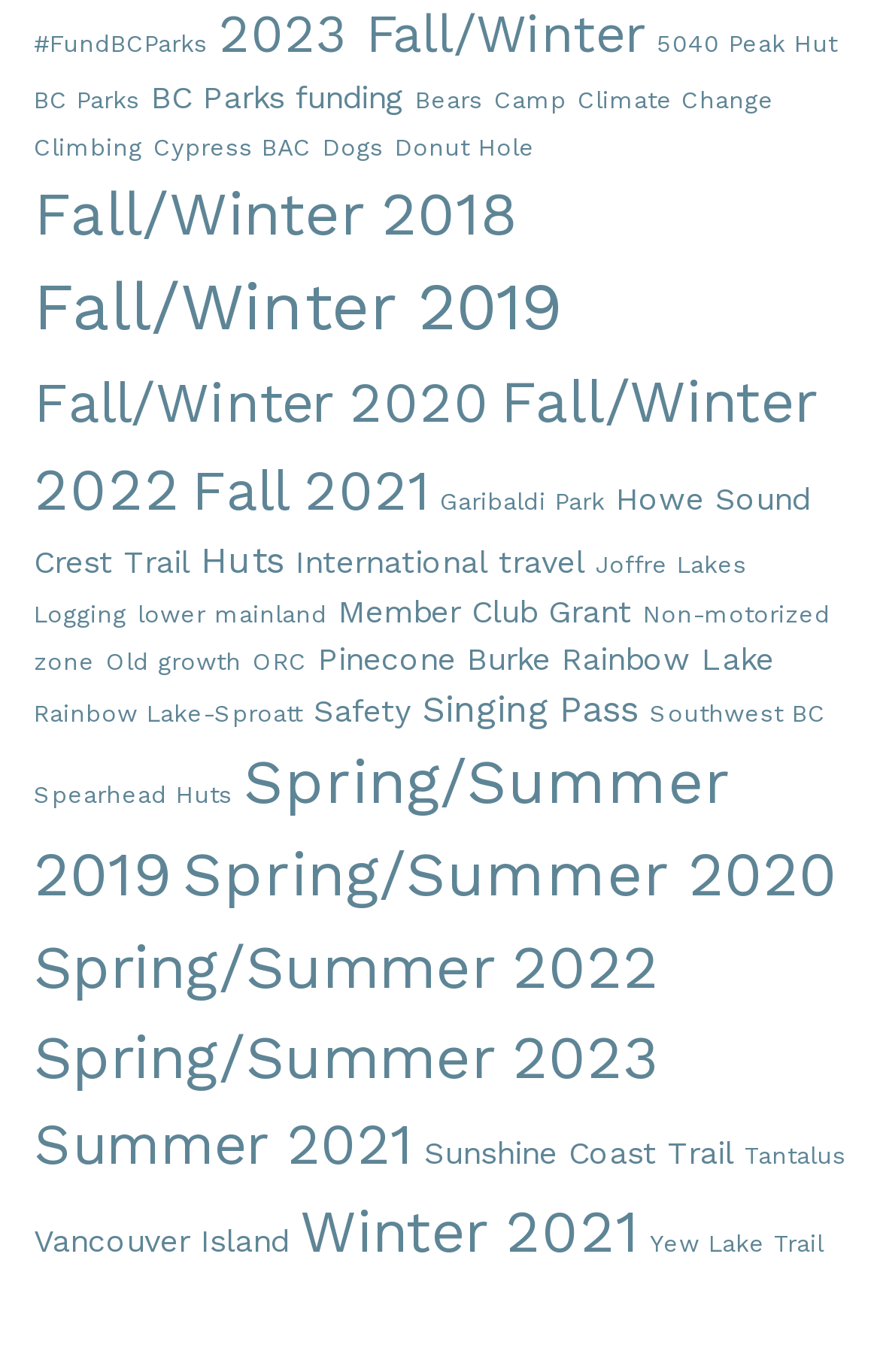Find the bounding box coordinates of the element's region that should be clicked in order to follow the given instruction: "Click on 2023 Fall/Winter". The coordinates should consist of four float numbers between 0 and 1, i.e., [left, top, right, bottom].

[0.249, 0.001, 0.733, 0.047]